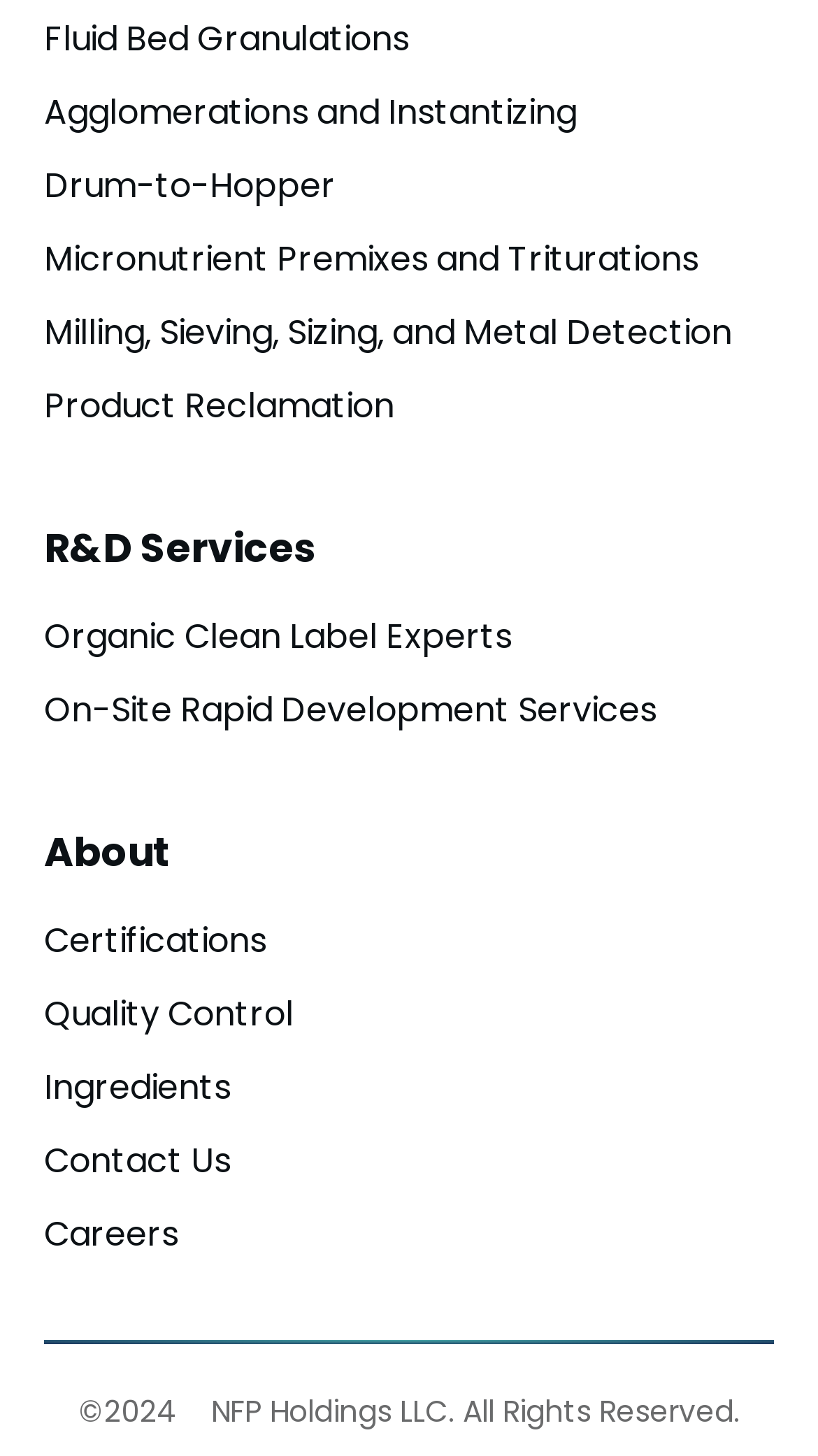Please specify the bounding box coordinates of the clickable section necessary to execute the following command: "Explore Careers".

[0.054, 0.832, 0.218, 0.865]